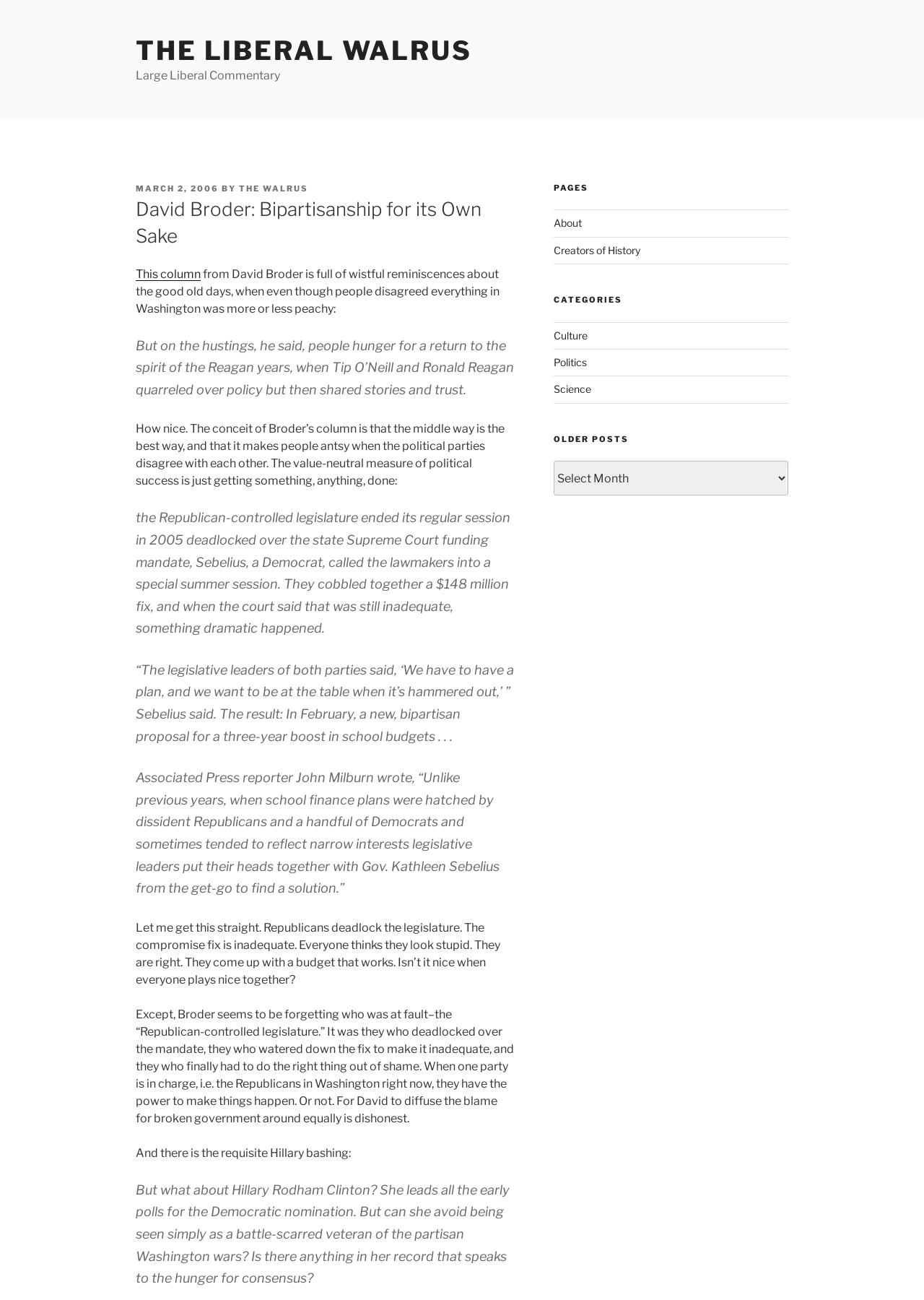Please provide a brief answer to the question using only one word or phrase: 
What is the topic of the column?

Bipartisanship